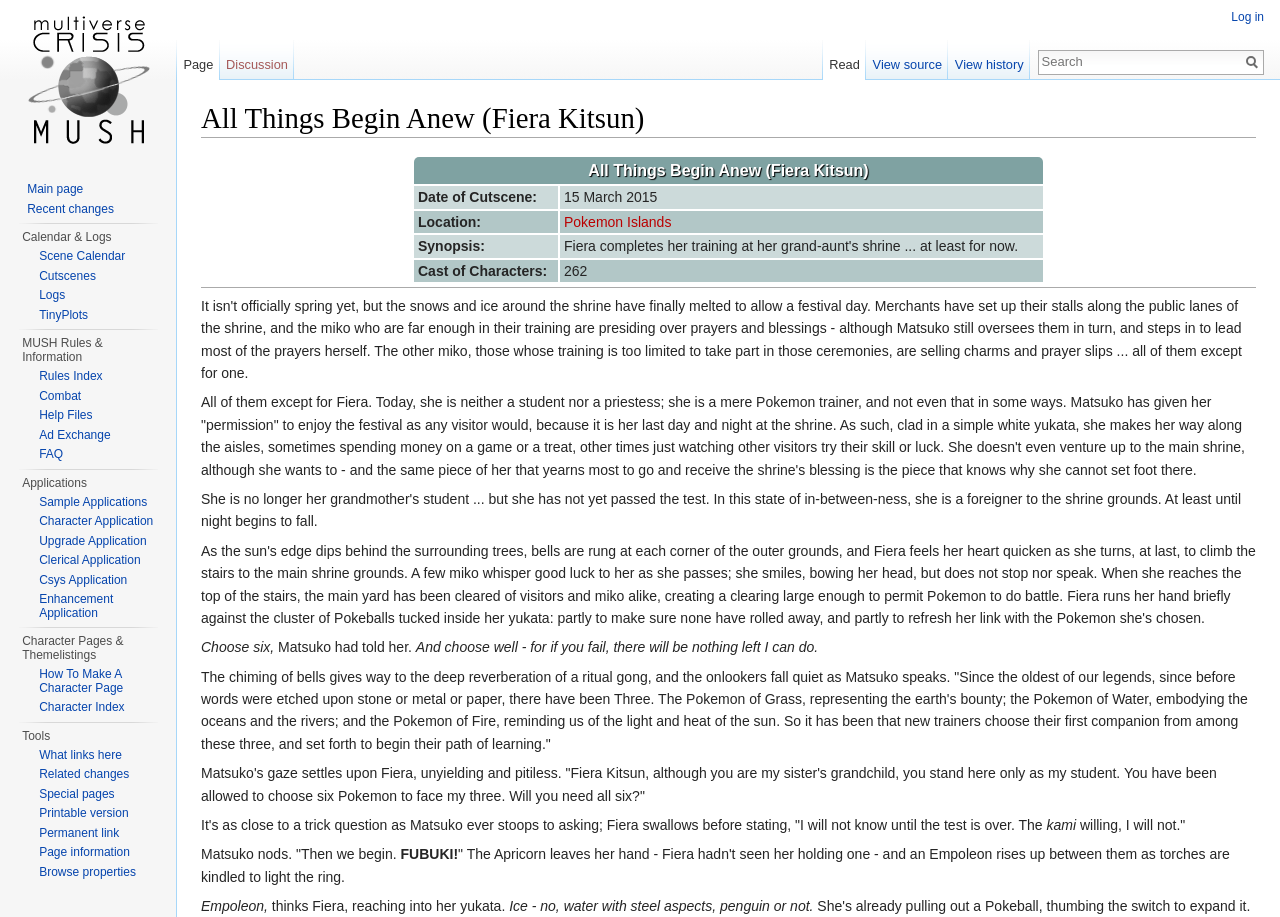Give the bounding box coordinates for this UI element: "View history". The coordinates should be four float numbers between 0 and 1, arranged as [left, top, right, bottom].

[0.741, 0.044, 0.805, 0.088]